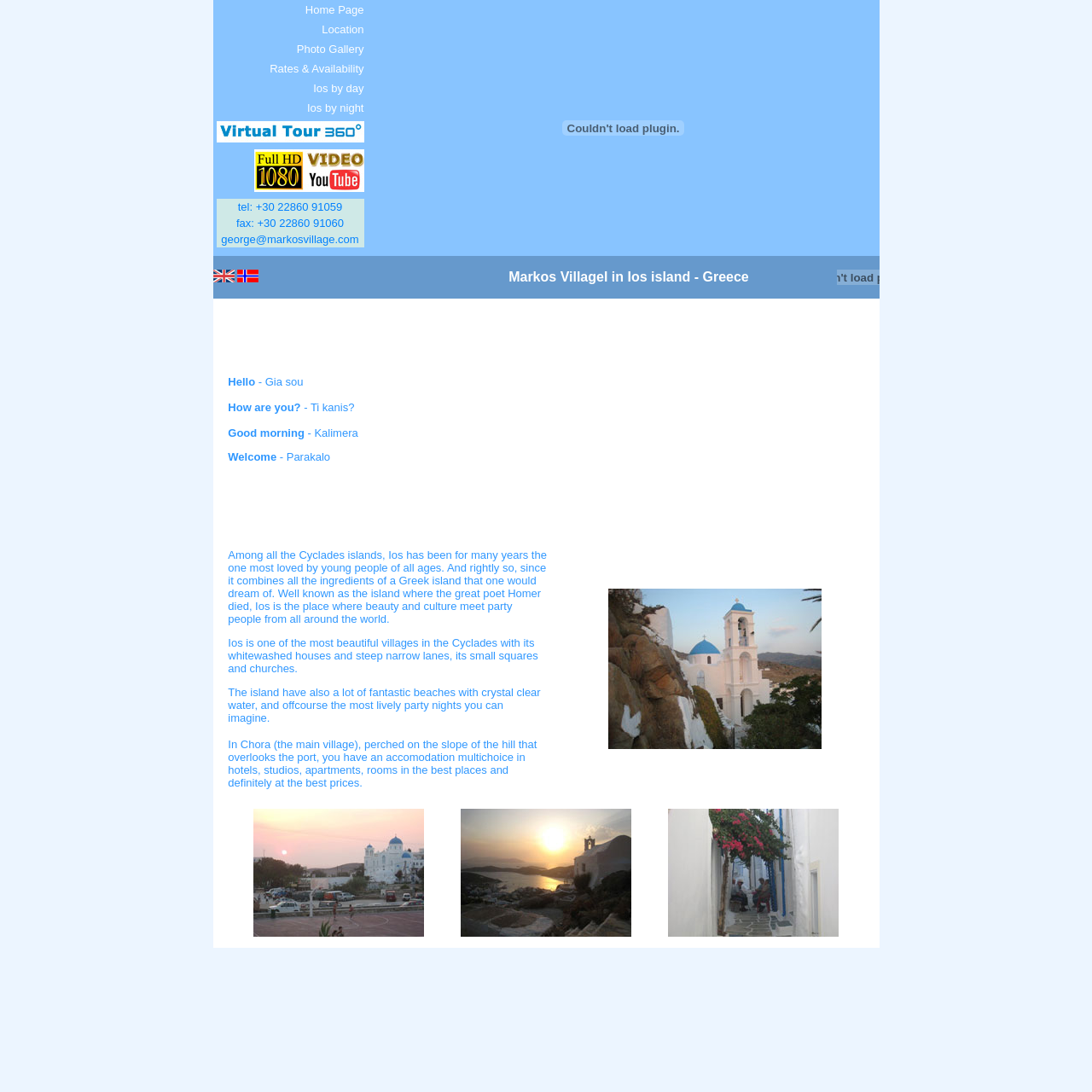Find the bounding box coordinates for the element that must be clicked to complete the instruction: "Check Rates & Availability". The coordinates should be four float numbers between 0 and 1, indicated as [left, top, right, bottom].

[0.247, 0.057, 0.333, 0.069]